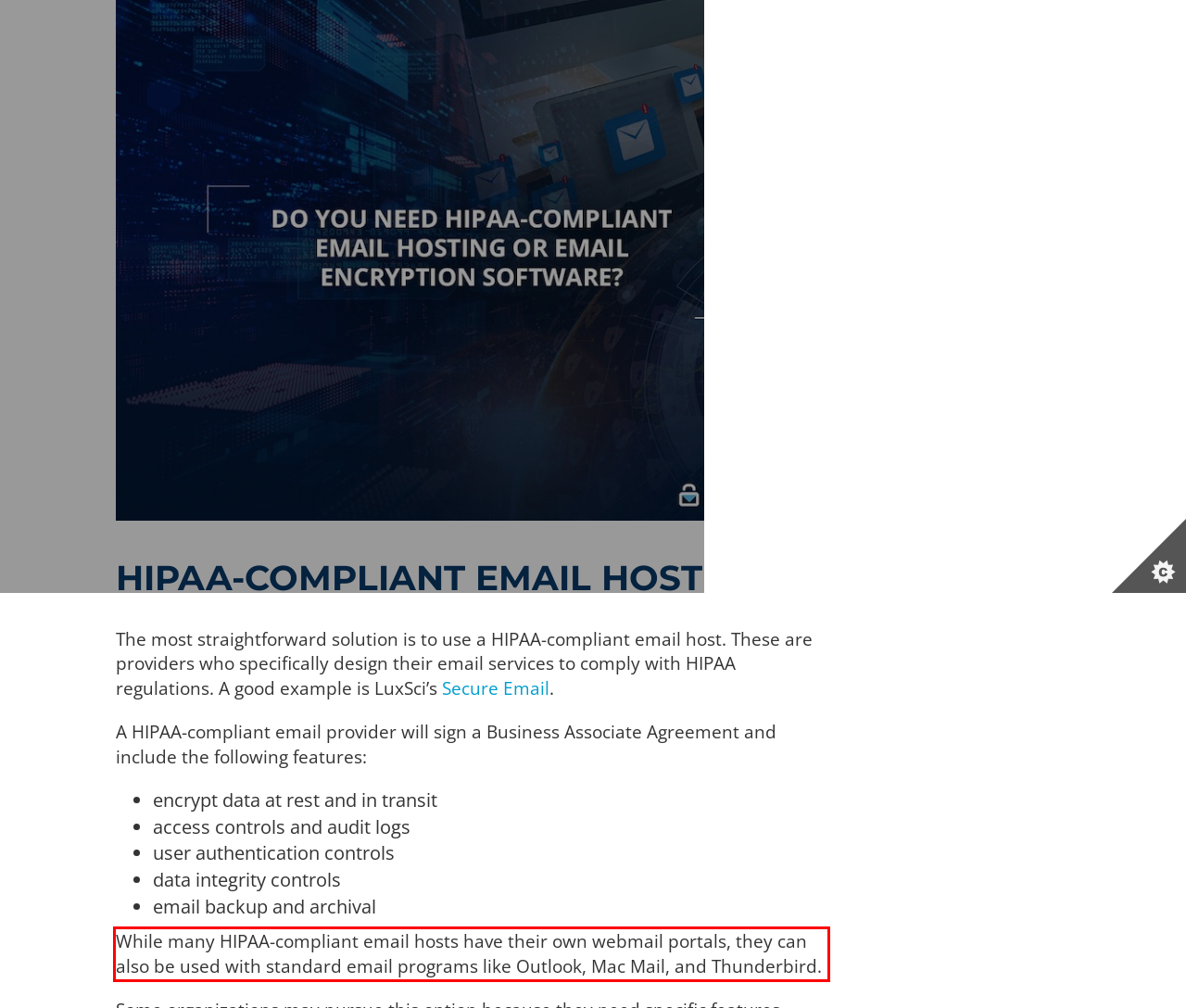Using the provided screenshot of a webpage, recognize and generate the text found within the red rectangle bounding box.

While many HIPAA-compliant email hosts have their own webmail portals, they can also be used with standard email programs like Outlook, Mac Mail, and Thunderbird.